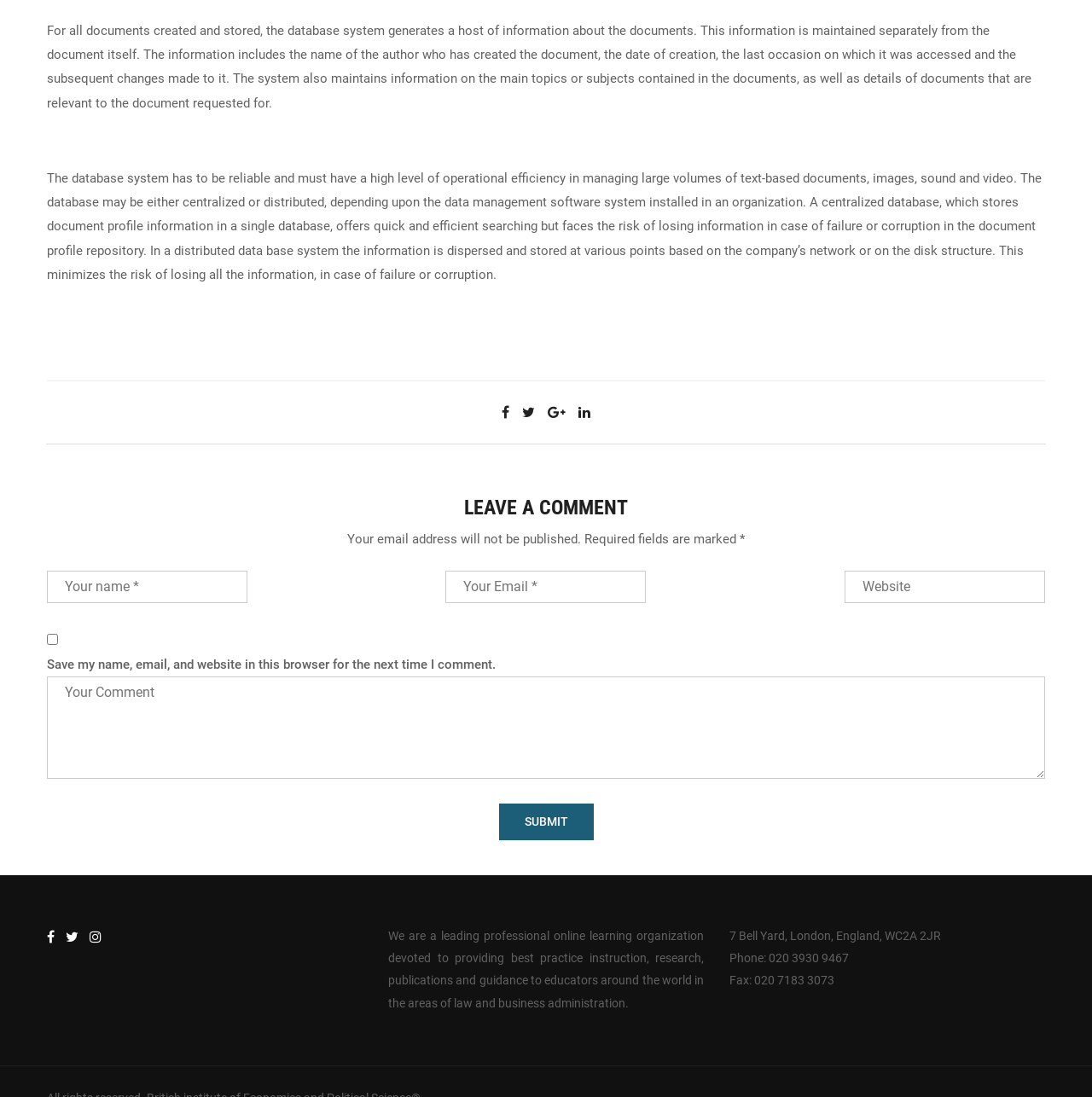Determine the bounding box for the described UI element: "name="comment" placeholder="Your Comment"".

[0.043, 0.617, 0.957, 0.71]